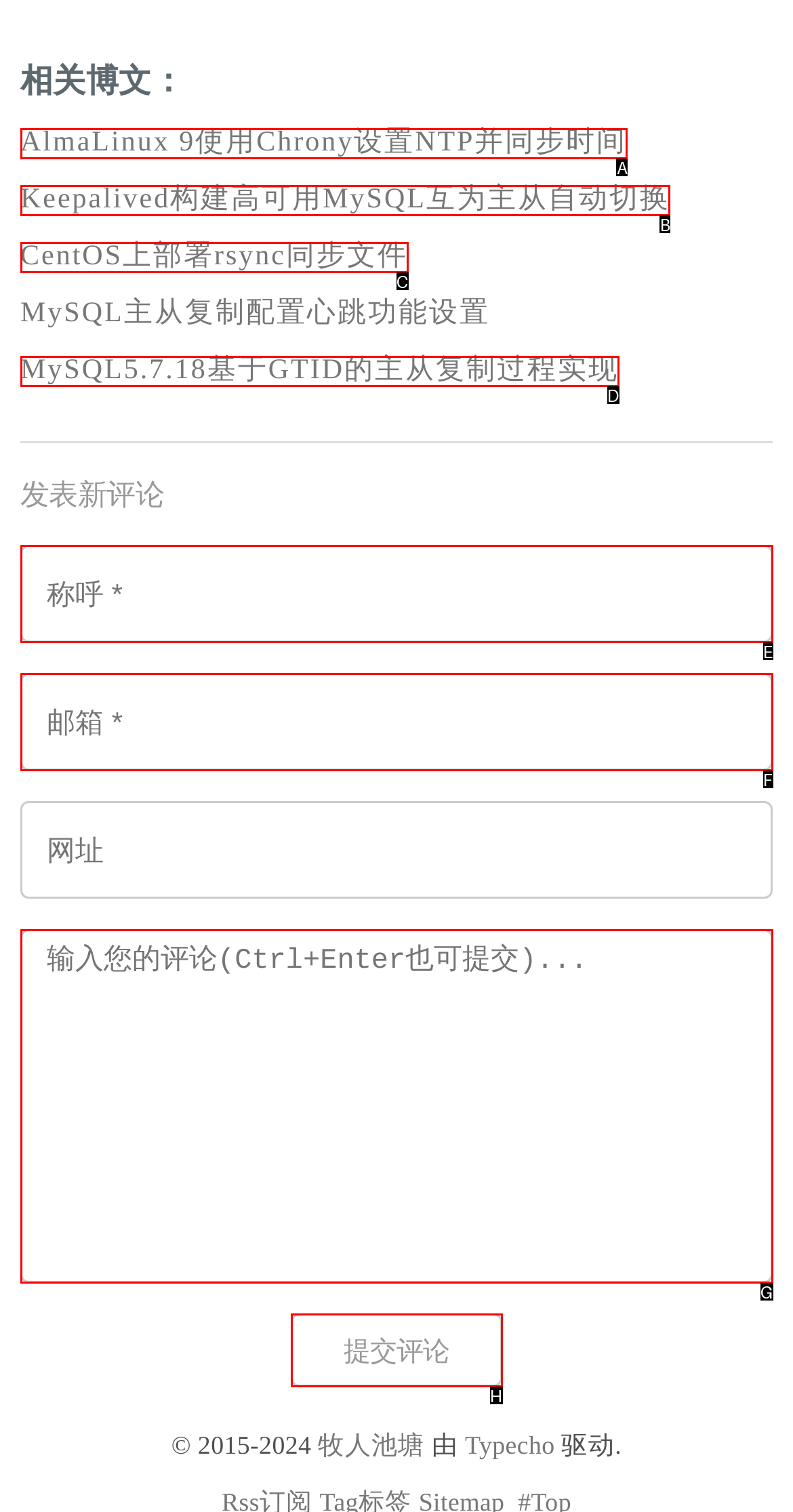Given the description: parent_node: 提交评论 name="text" placeholder="输入您的评论(Ctrl+Enter也可提交)...", identify the HTML element that fits best. Respond with the letter of the correct option from the choices.

G